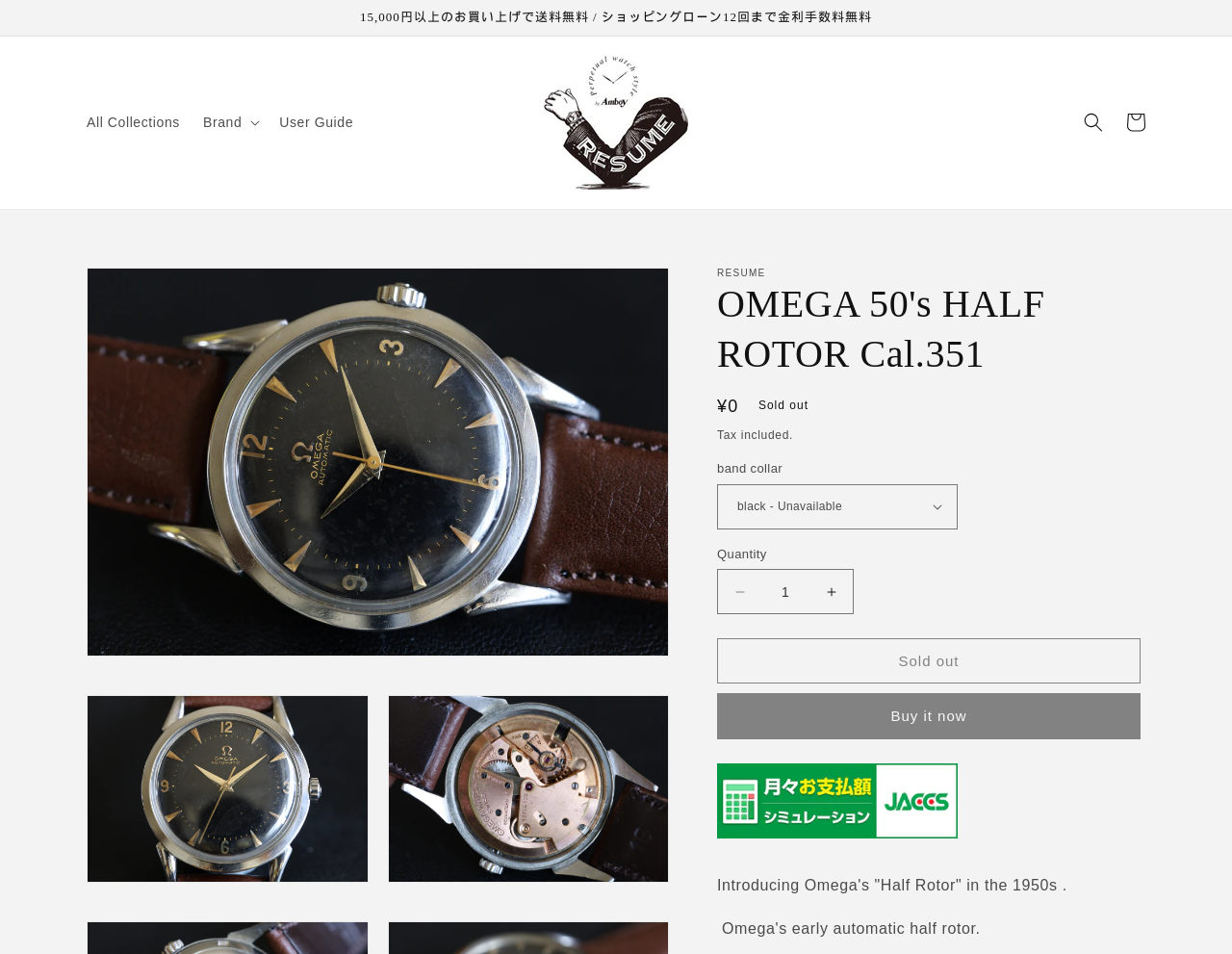Look at the image and answer the question in detail:
What is the current price of the watch?

I found this answer by looking at the static text '¥0' which is located near the 'Regular price' label, indicating that the current price of the watch is ¥0.